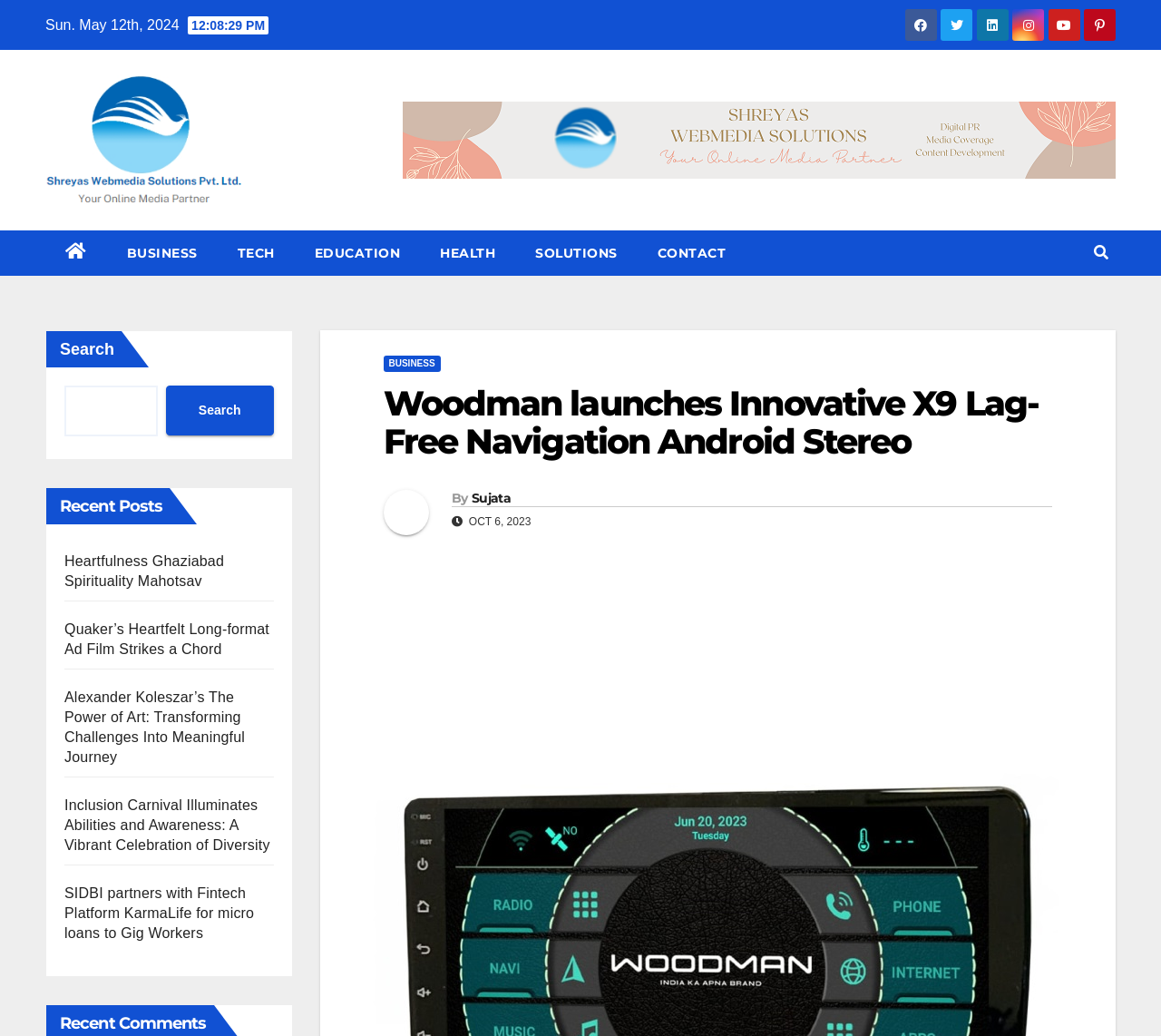Please provide the bounding box coordinate of the region that matches the element description: Heartfulness Ghaziabad Spirituality Mahotsav. Coordinates should be in the format (top-left x, top-left y, bottom-right x, bottom-right y) and all values should be between 0 and 1.

[0.055, 0.534, 0.193, 0.568]